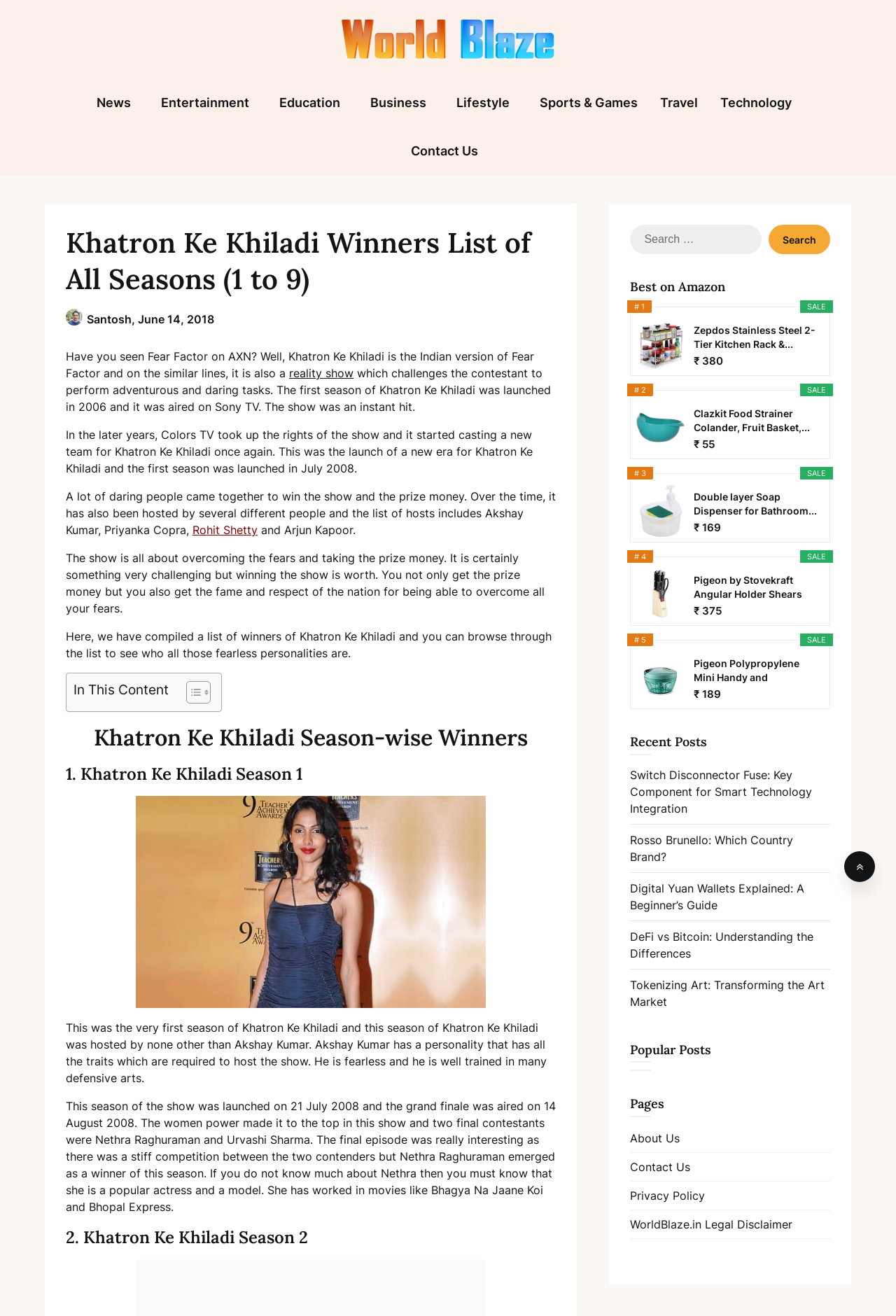Generate a comprehensive caption for the webpage you are viewing.

This webpage is about Khatron Ke Khiladi, an Indian reality TV show. At the top, there is a navigation menu with links to different categories such as News, Entertainment, Education, and more. Below the navigation menu, there is a header section with a logo and a search bar.

The main content of the webpage is divided into sections. The first section is an introduction to Khatron Ke Khiladi, which is a reality show similar to Fear Factor. The show has been hosted by various celebrities over the years, including Akshay Kumar, Priyanka Chopra, and Rohit Shetty.

The next section is a list of winners of Khatron Ke Khiladi, season by season. Each season is described in detail, including the host, the contestants, and the winner. There are images of the winners and a brief description of their background.

On the right side of the webpage, there is a section called "Best on Amazon" which displays a list of products with images, prices, and ratings. The products are ranked from 1 to 5, and there is a "SALE" tag on each product.

Below the "Best on Amazon" section, there are links to recent posts, popular posts, and pages such as "About Us" and "Contact Us". The webpage also has a section for searching content.

Overall, the webpage is well-organized and easy to navigate, with clear headings and sections that separate different types of content.